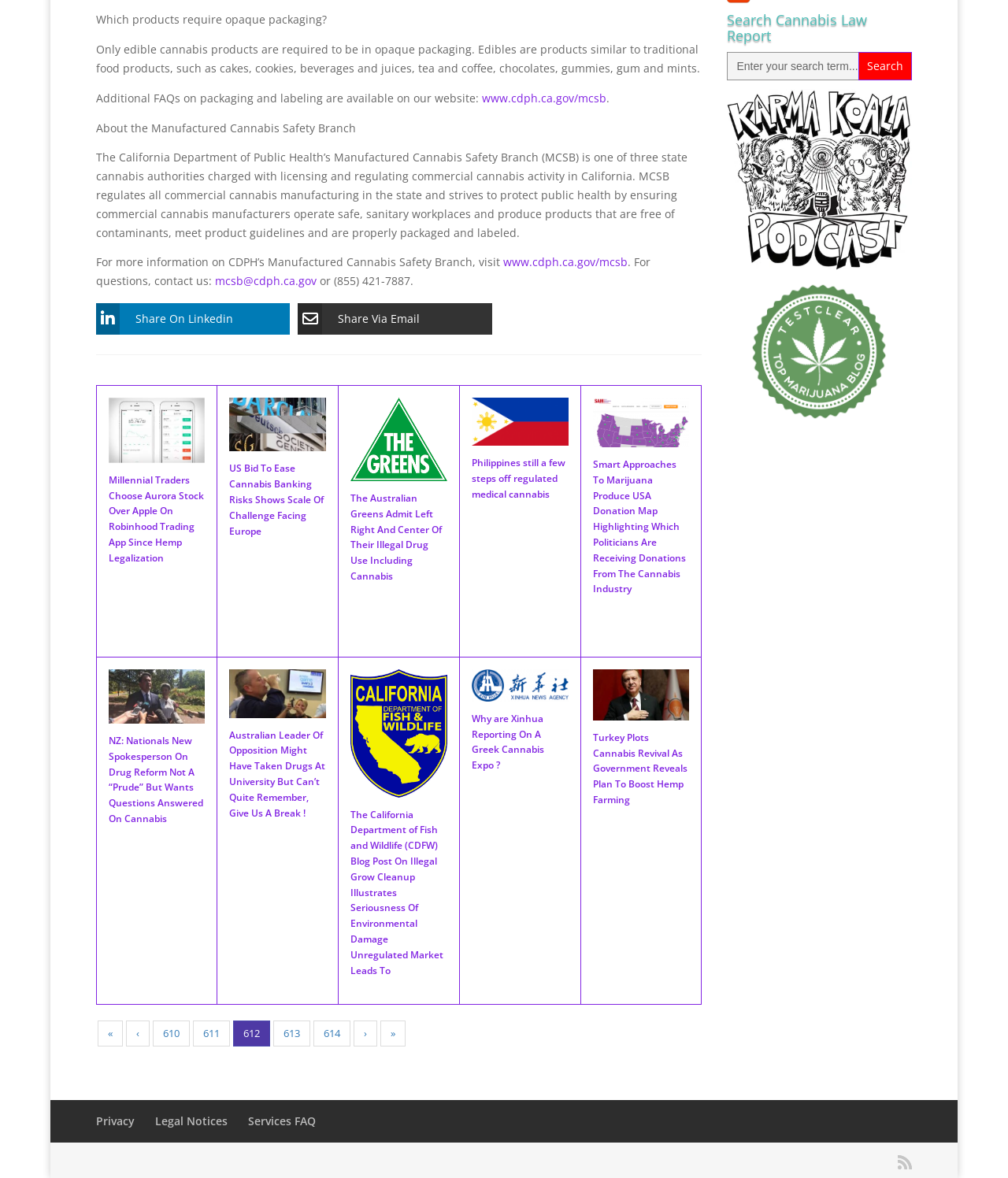By analyzing the image, answer the following question with a detailed response: What is the name of the California department mentioned on the webpage?

The webpage mentions the California Department of Public Health (CDPH) and its Manufactured Cannabis Safety Branch (MCSB), which is responsible for licensing and regulating commercial cannabis activity in California.